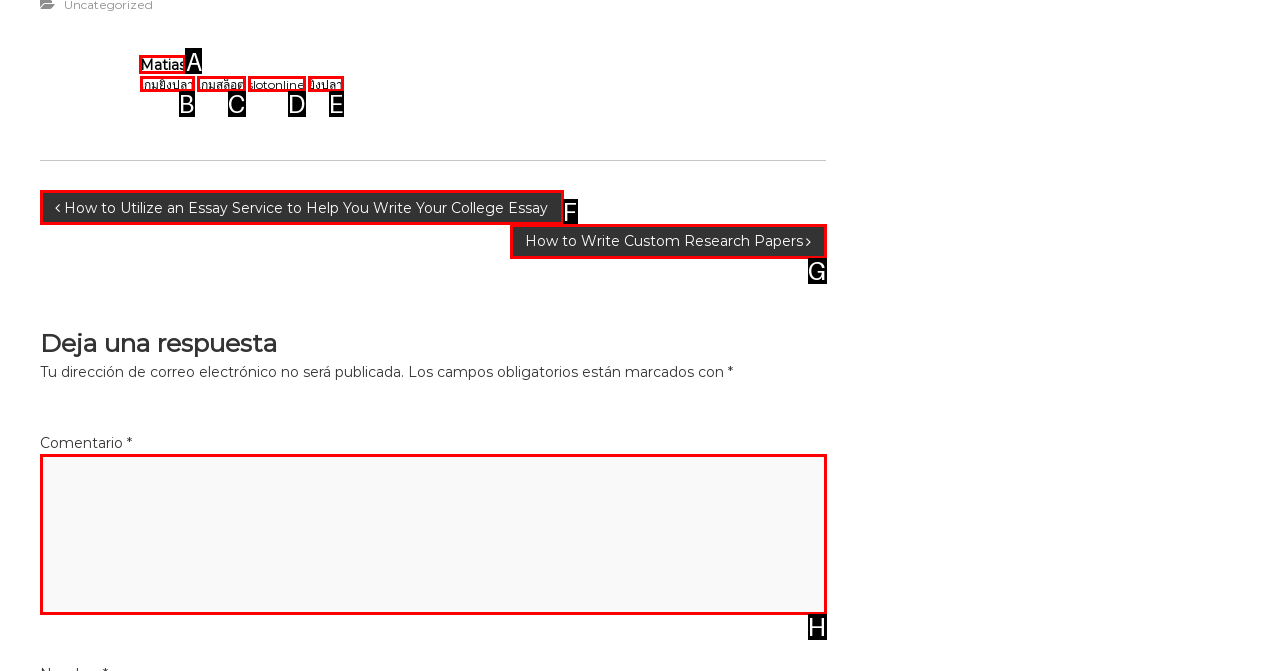Which letter corresponds to the correct option to complete the task: Click on the 'Matias' link?
Answer with the letter of the chosen UI element.

A